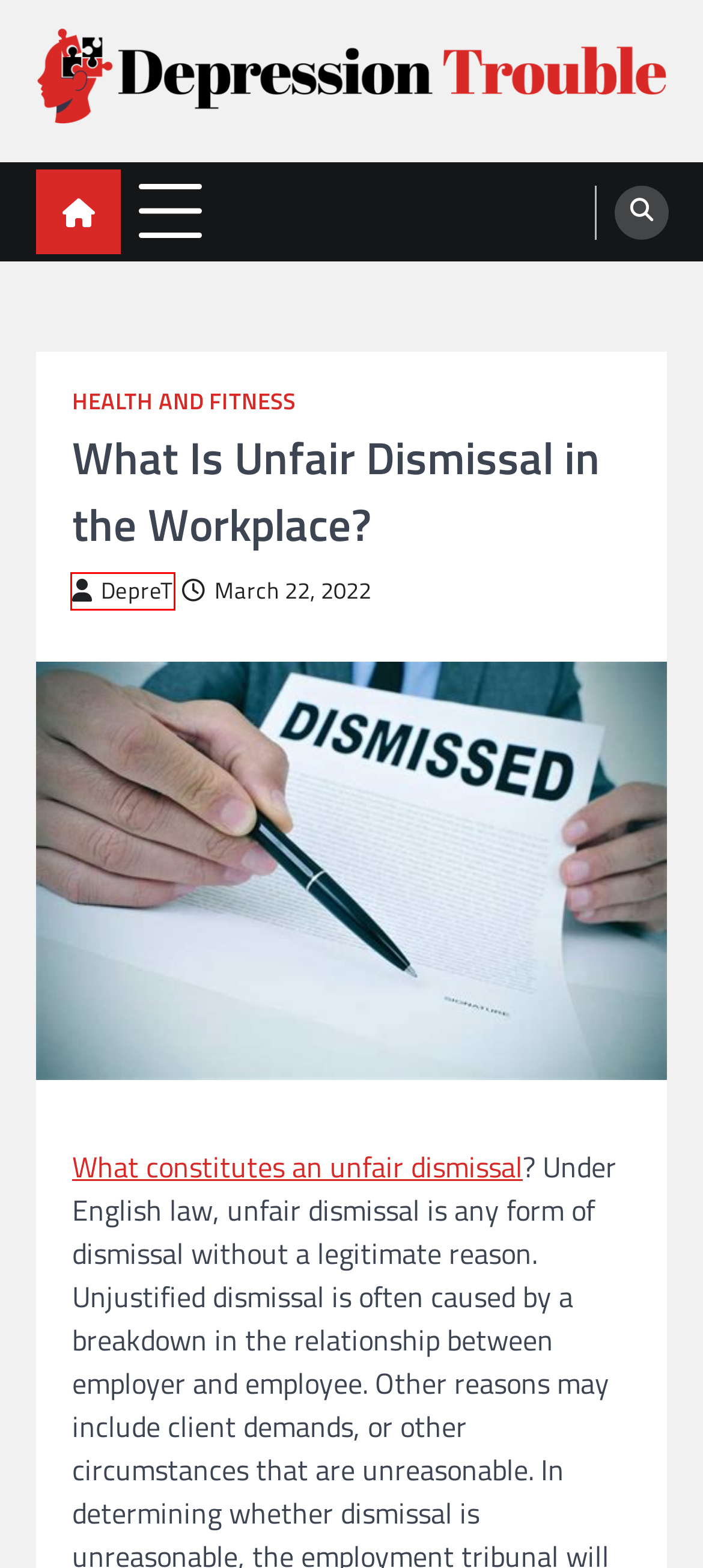You are looking at a screenshot of a webpage with a red bounding box around an element. Determine the best matching webpage description for the new webpage resulting from clicking the element in the red bounding box. Here are the descriptions:
A. Bed Time Read Archives - Depression Trouble
B. DepreT, Author at Depression Trouble
C. Reviews Archives - Depression Trouble
D. Privacy Policy - Depression Trouble
E. Depression Trouble - Depression, Memory Loss, and Concentration Care
F. Contact us - Depression Trouble
G. Health and Fitness Archives - Depression Trouble
H. Tips and Ideas Archives - Depression Trouble

B